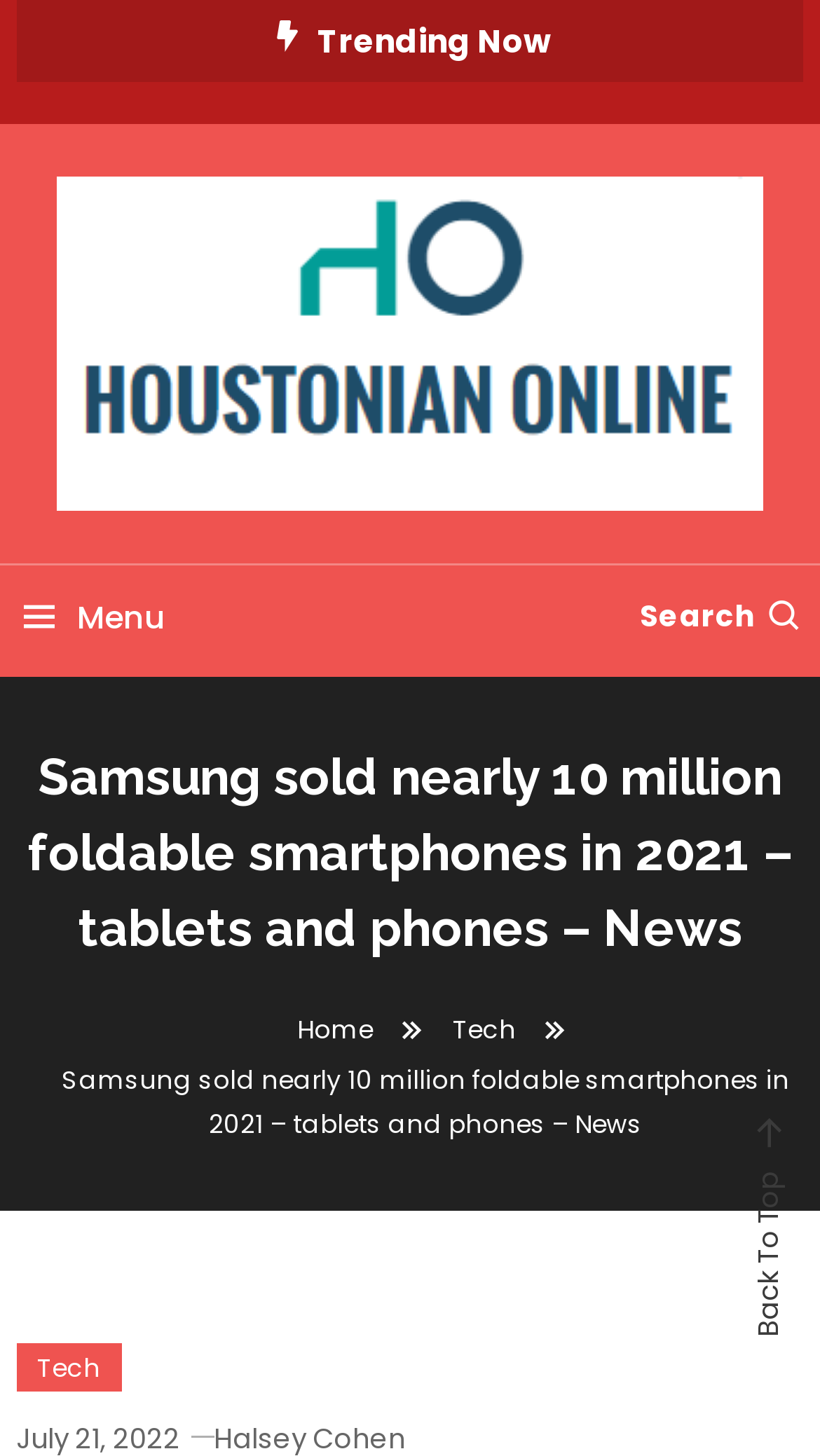Using the webpage screenshot, locate the HTML element that fits the following description and provide its bounding box: "Home".

[0.363, 0.695, 0.455, 0.719]